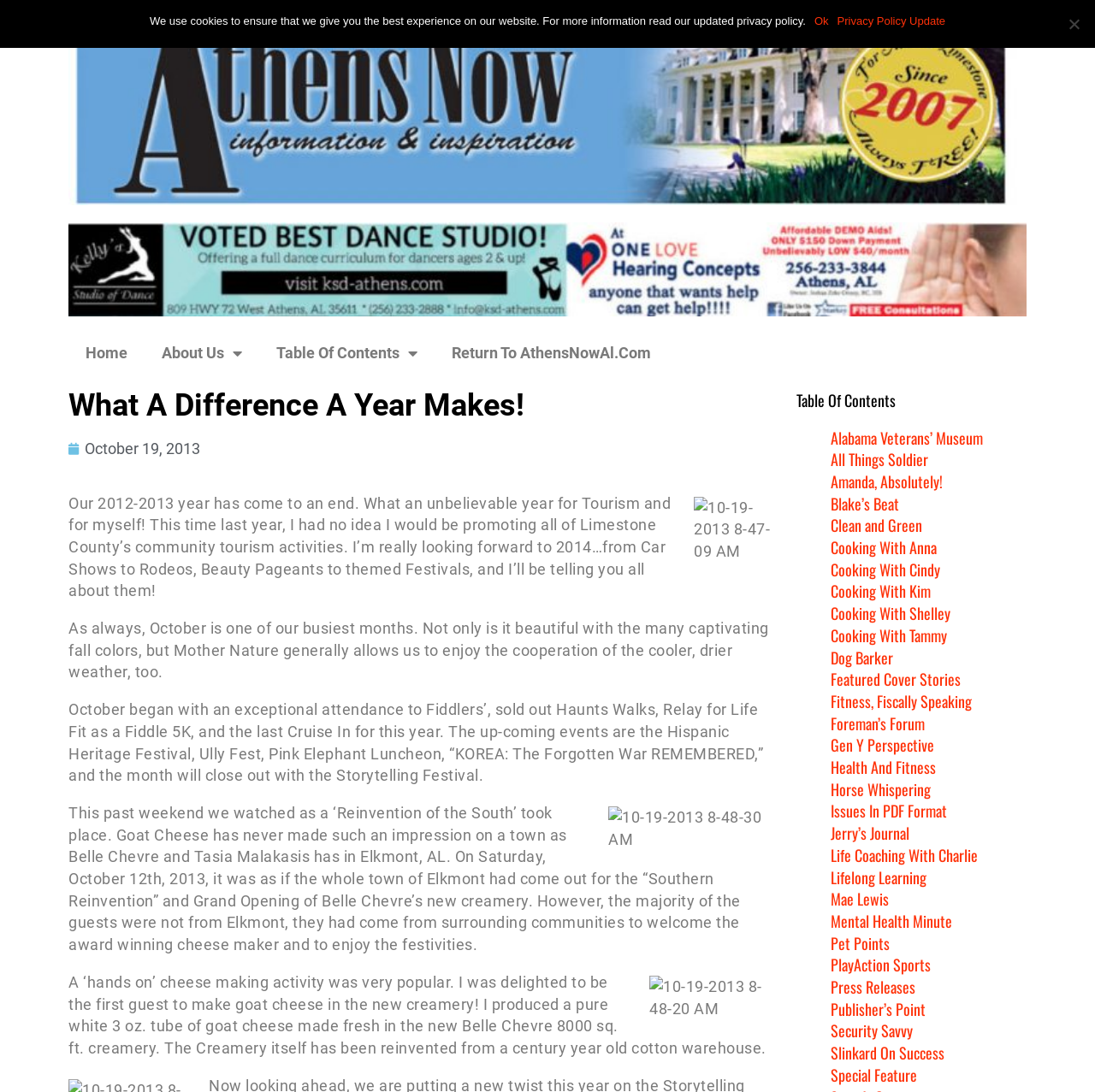Please find the bounding box for the following UI element description. Provide the coordinates in (top-left x, top-left y, bottom-right x, bottom-right y) format, with values between 0 and 1: Home

[0.062, 0.305, 0.132, 0.341]